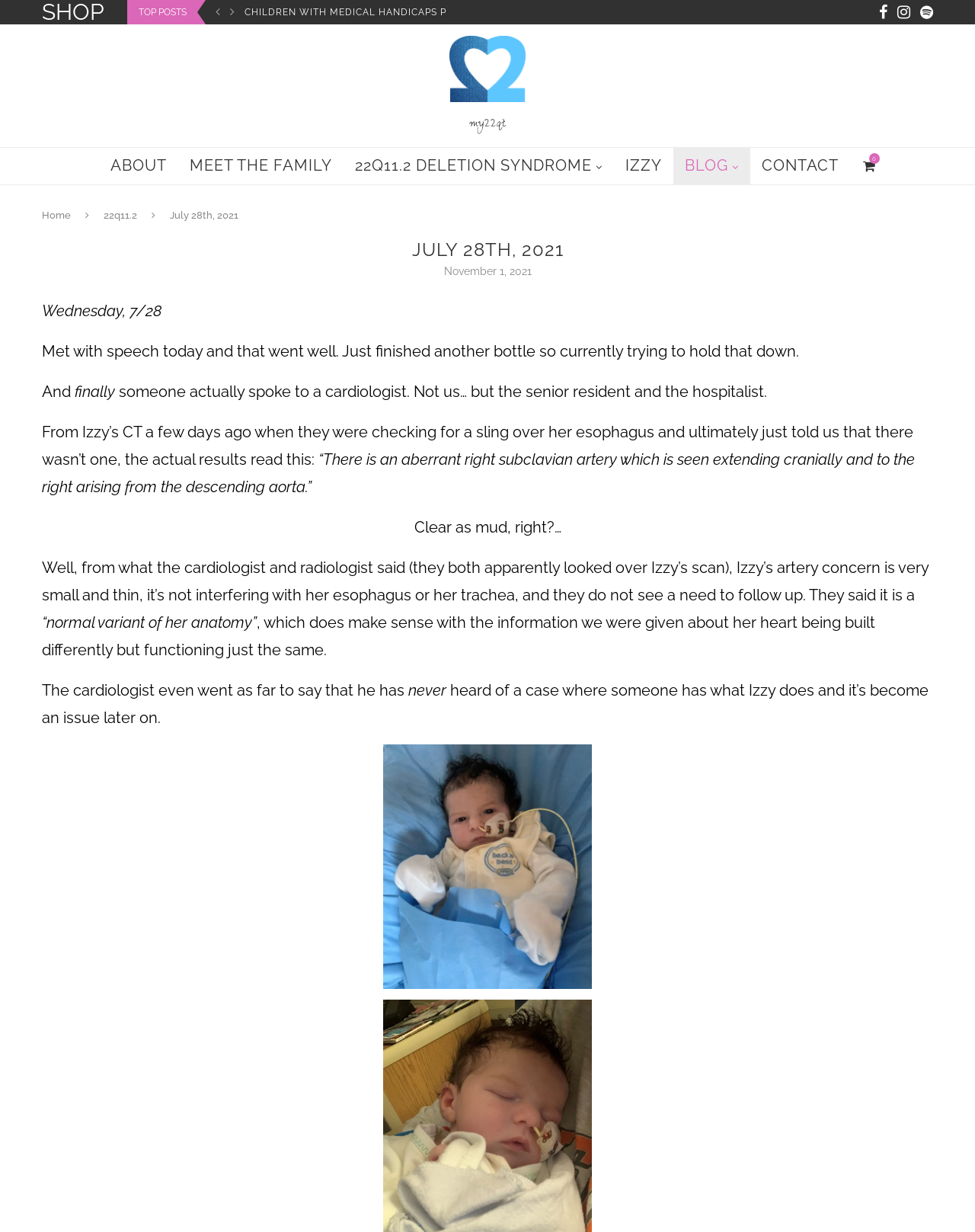What is the name of the website?
Using the details shown in the screenshot, provide a comprehensive answer to the question.

I determined the answer by looking at the link element with the text 'my22qt' which is likely the website's name, and also the image element with the same name, which suggests that it's the website's logo.